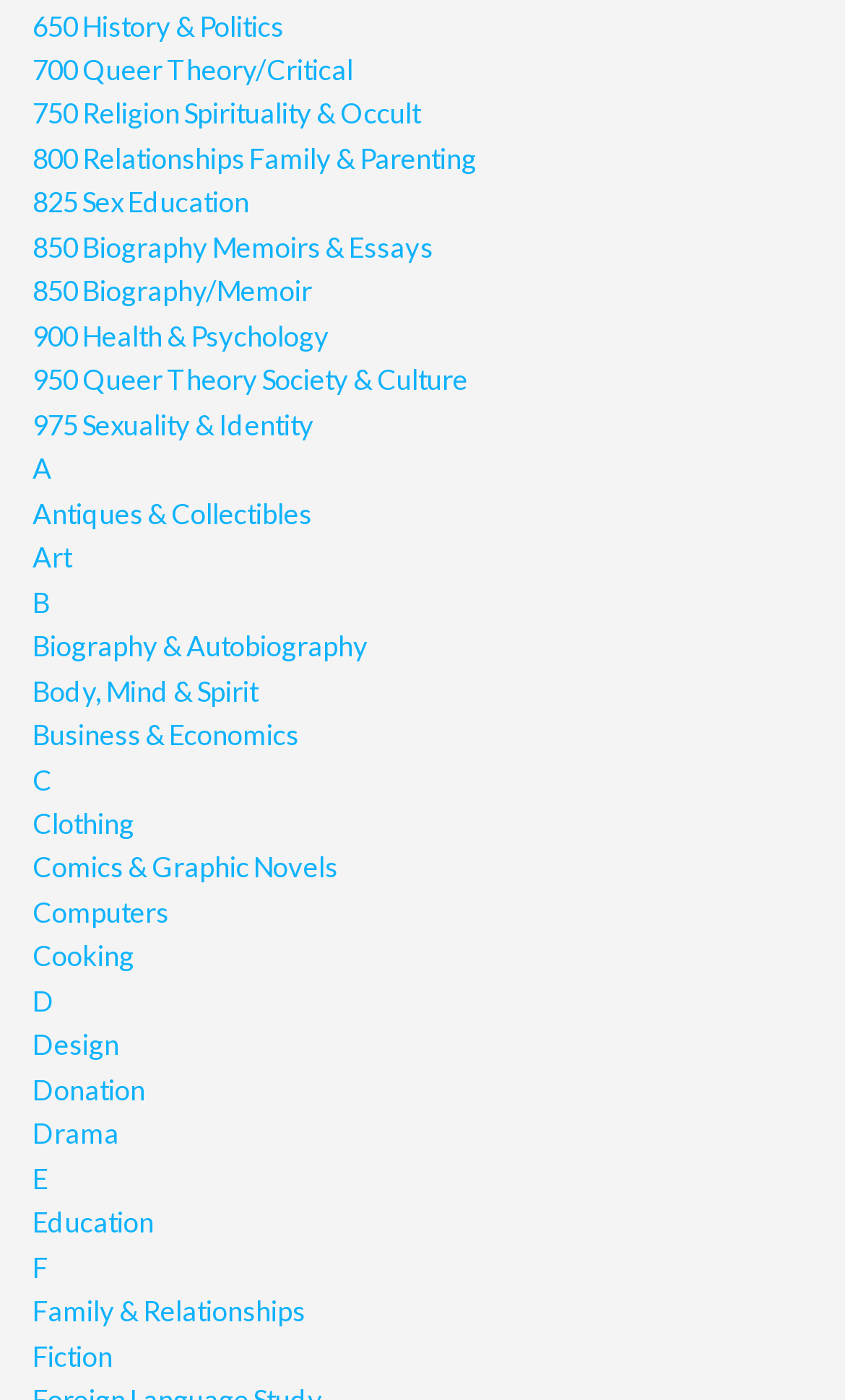Provide the bounding box coordinates of the section that needs to be clicked to accomplish the following instruction: "Explore 975 Sexuality & Identity."

[0.038, 0.291, 0.372, 0.315]